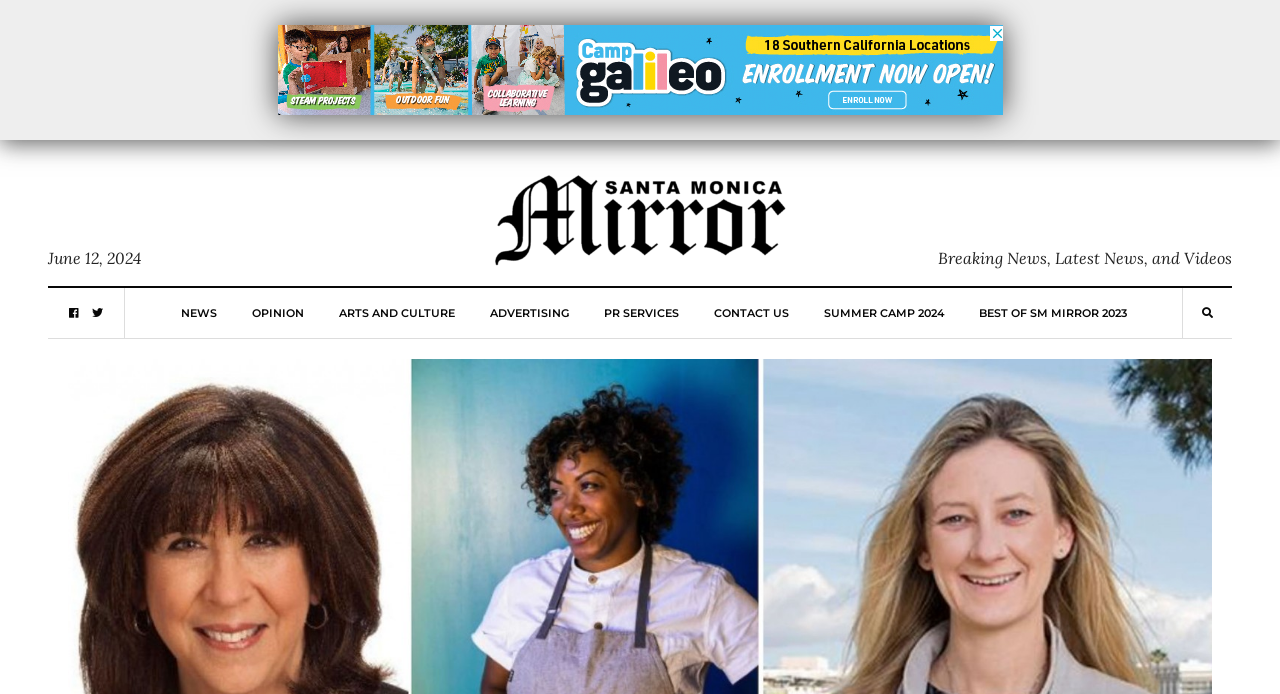What type of content is available on this webpage?
Look at the image and provide a short answer using one word or a phrase.

News, Opinion, Arts and Culture, etc.